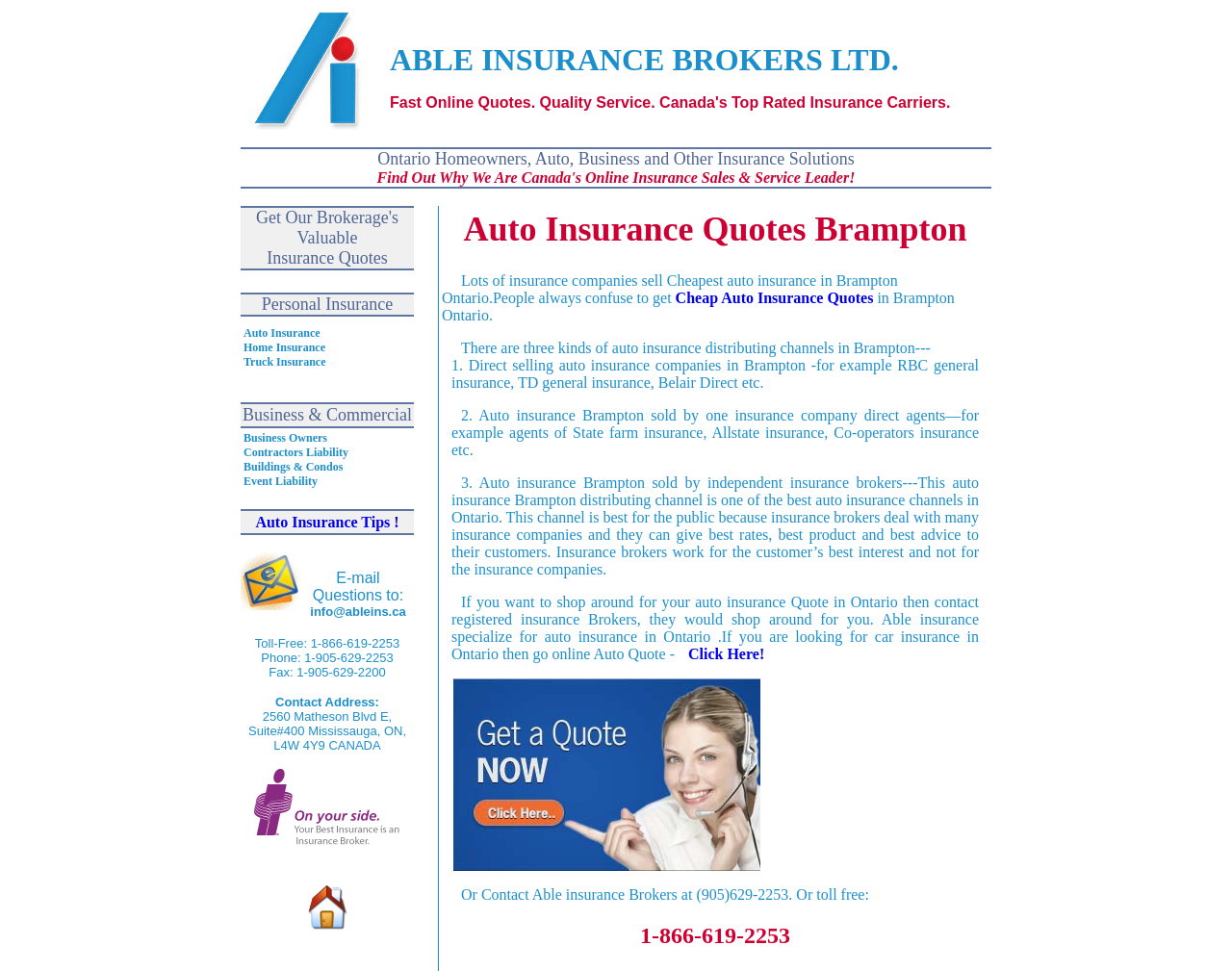Identify the bounding box coordinates for the UI element described as follows: Cheap Auto Insurance Quotes. Use the format (top-left x, top-left y, bottom-right x, bottom-right y) and ensure all values are floating point numbers between 0 and 1.

[0.548, 0.298, 0.709, 0.315]